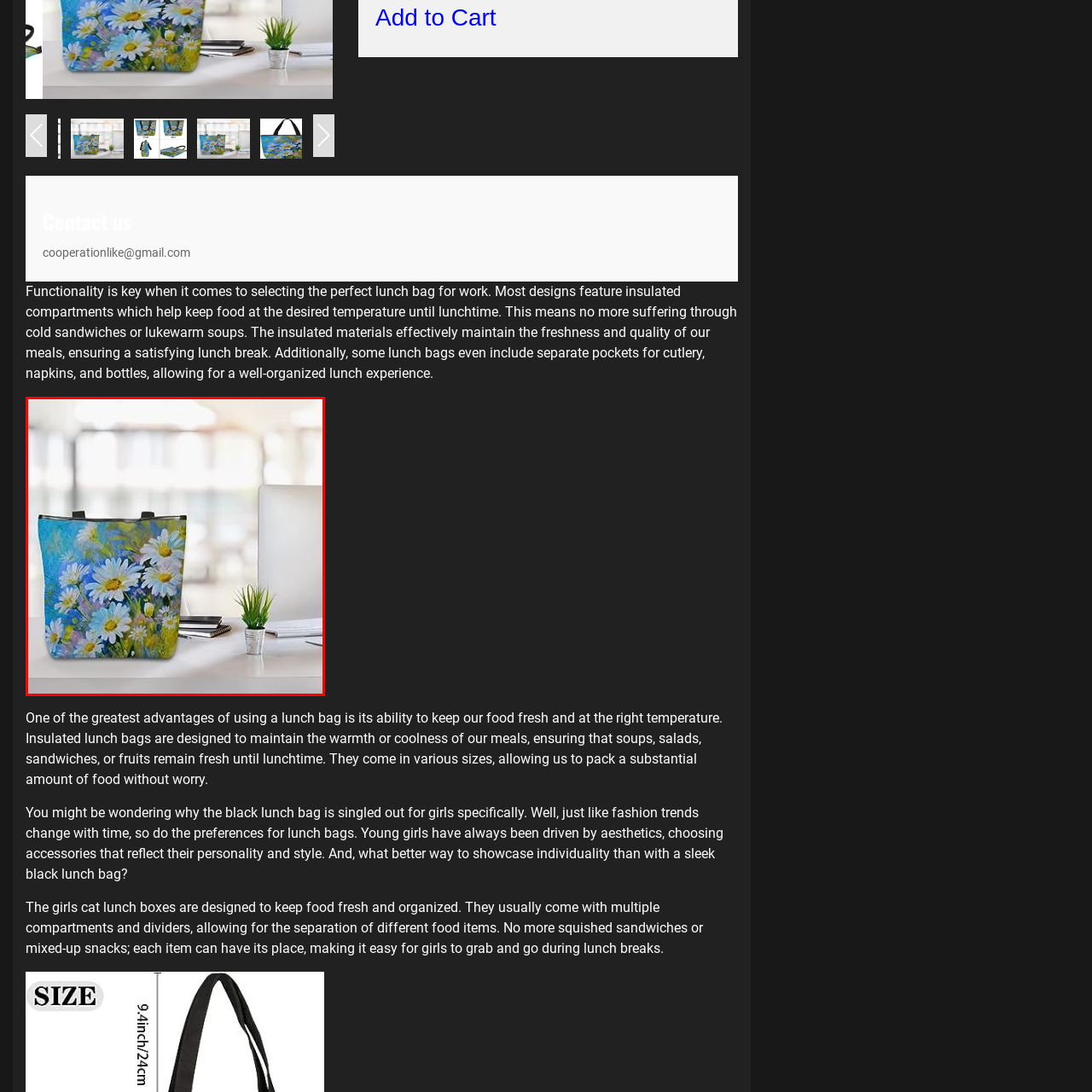Focus on the highlighted area in red, What is the purpose of the lunch bag's insulated design? Answer using a single word or phrase.

keep meals fresh